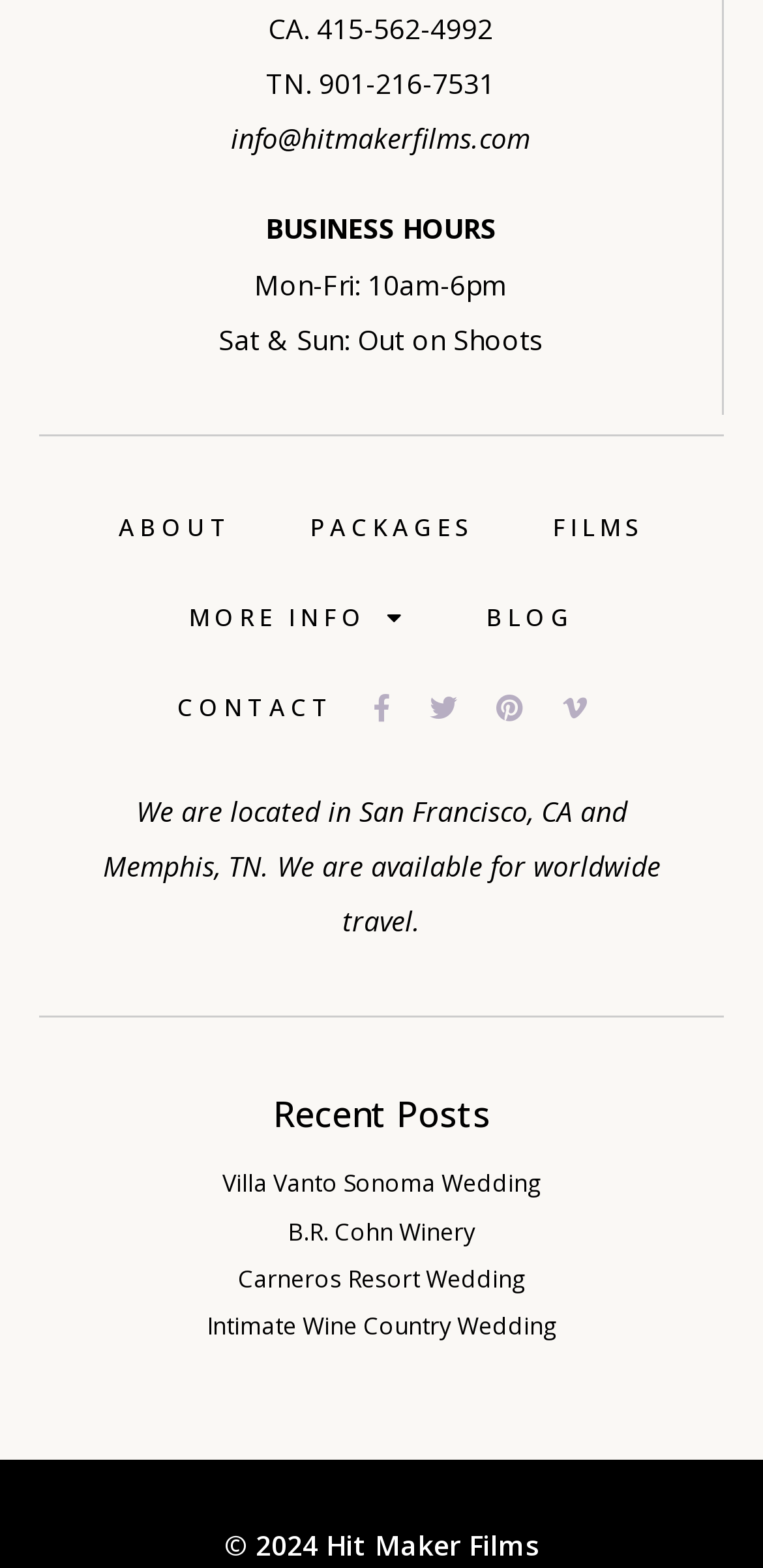What year does the copyright of Hit Maker Films belong to?
Please elaborate on the answer to the question with detailed information.

I found the year of the copyright of Hit Maker Films by looking at the footer of the webpage, which states '© 2024 Hit Maker Films'.